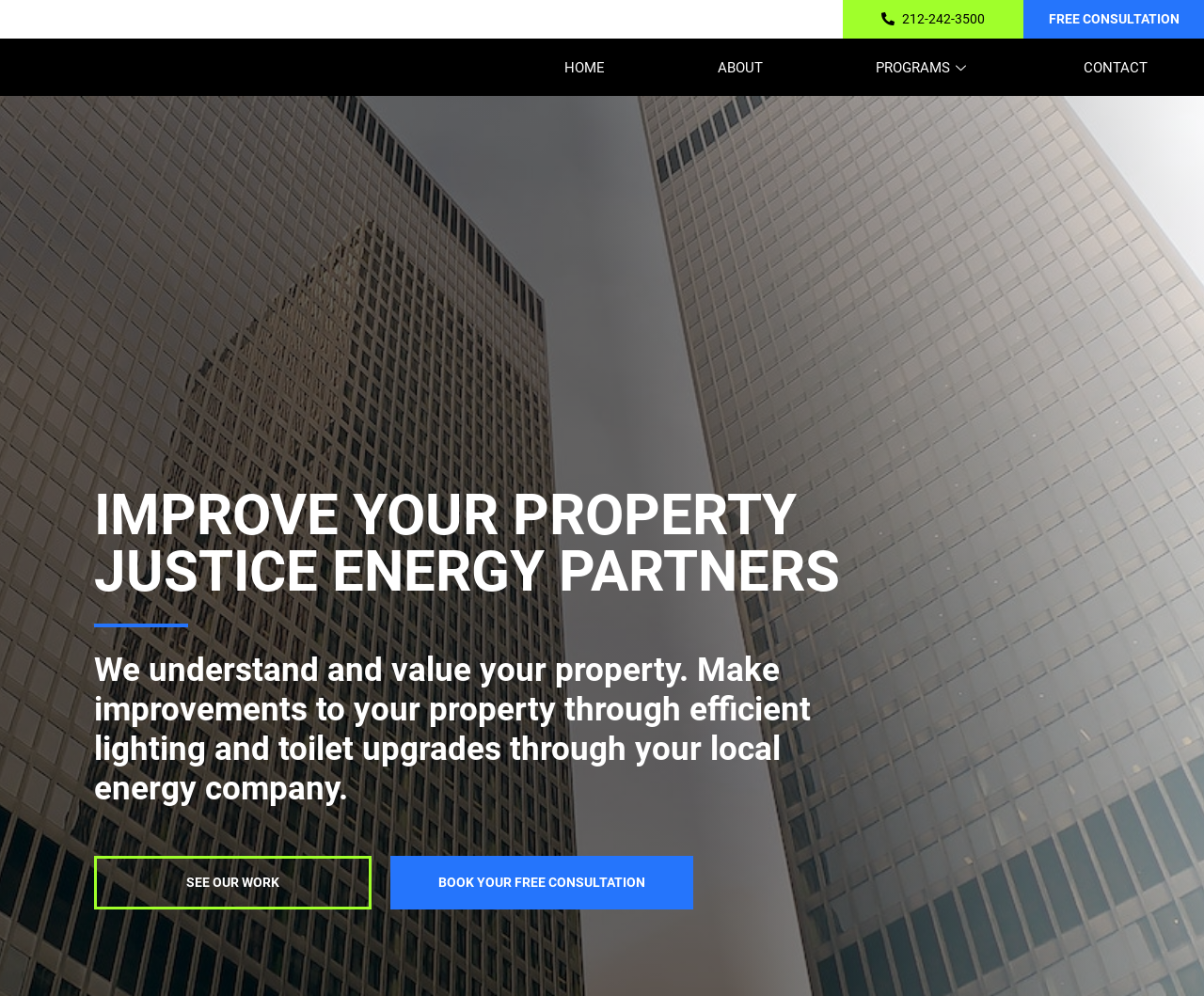Please find the bounding box for the following UI element description. Provide the coordinates in (top-left x, top-left y, bottom-right x, bottom-right y) format, with values between 0 and 1: SEE OUR WORK

[0.078, 0.859, 0.309, 0.913]